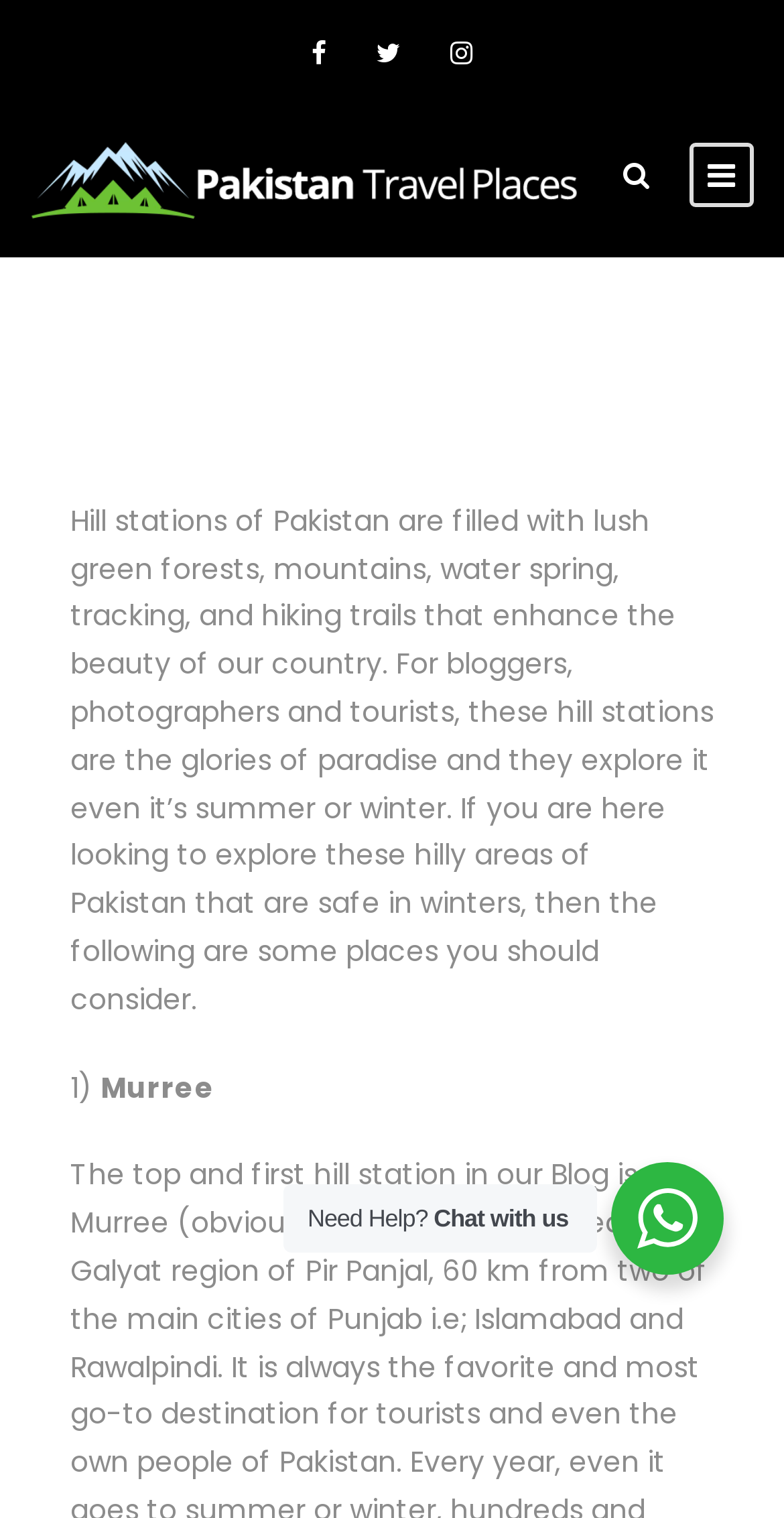What is the purpose of the 'Chat with us' button?
Give a single word or phrase as your answer by examining the image.

To get help